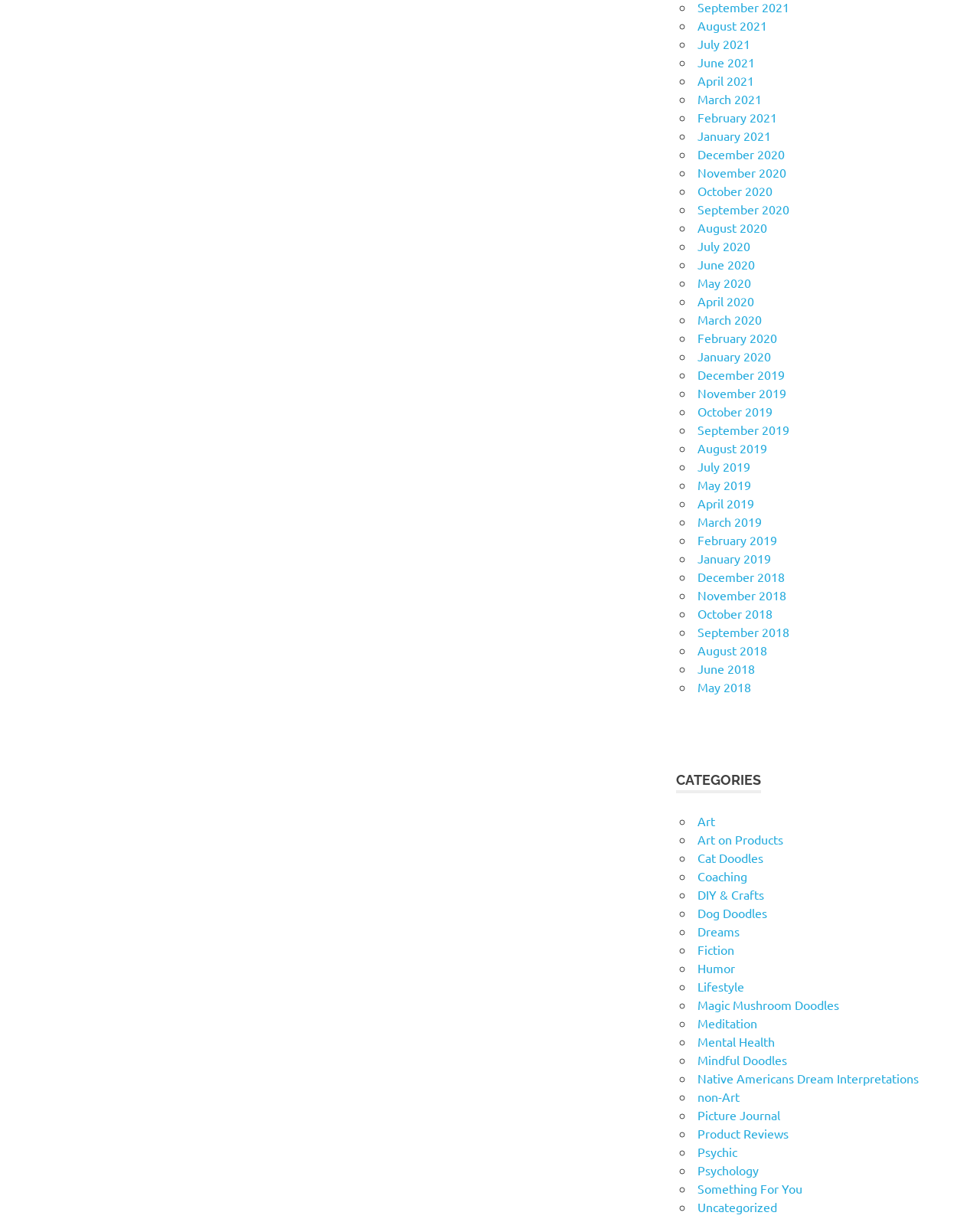What is the last month listed in 2021?
Examine the screenshot and reply with a single word or phrase.

August 2021